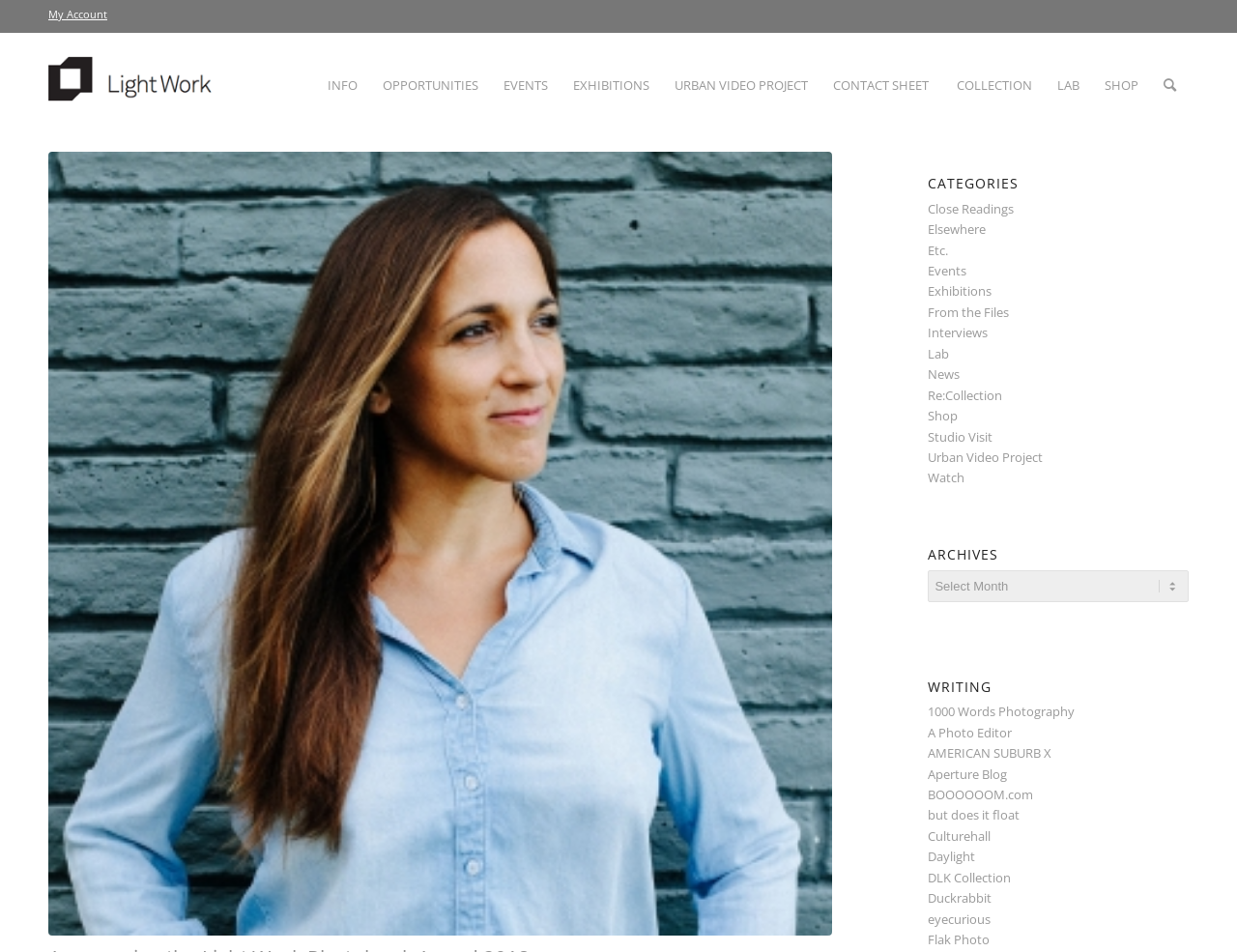Find the bounding box of the UI element described as follows: "but does it float".

[0.75, 0.847, 0.825, 0.865]